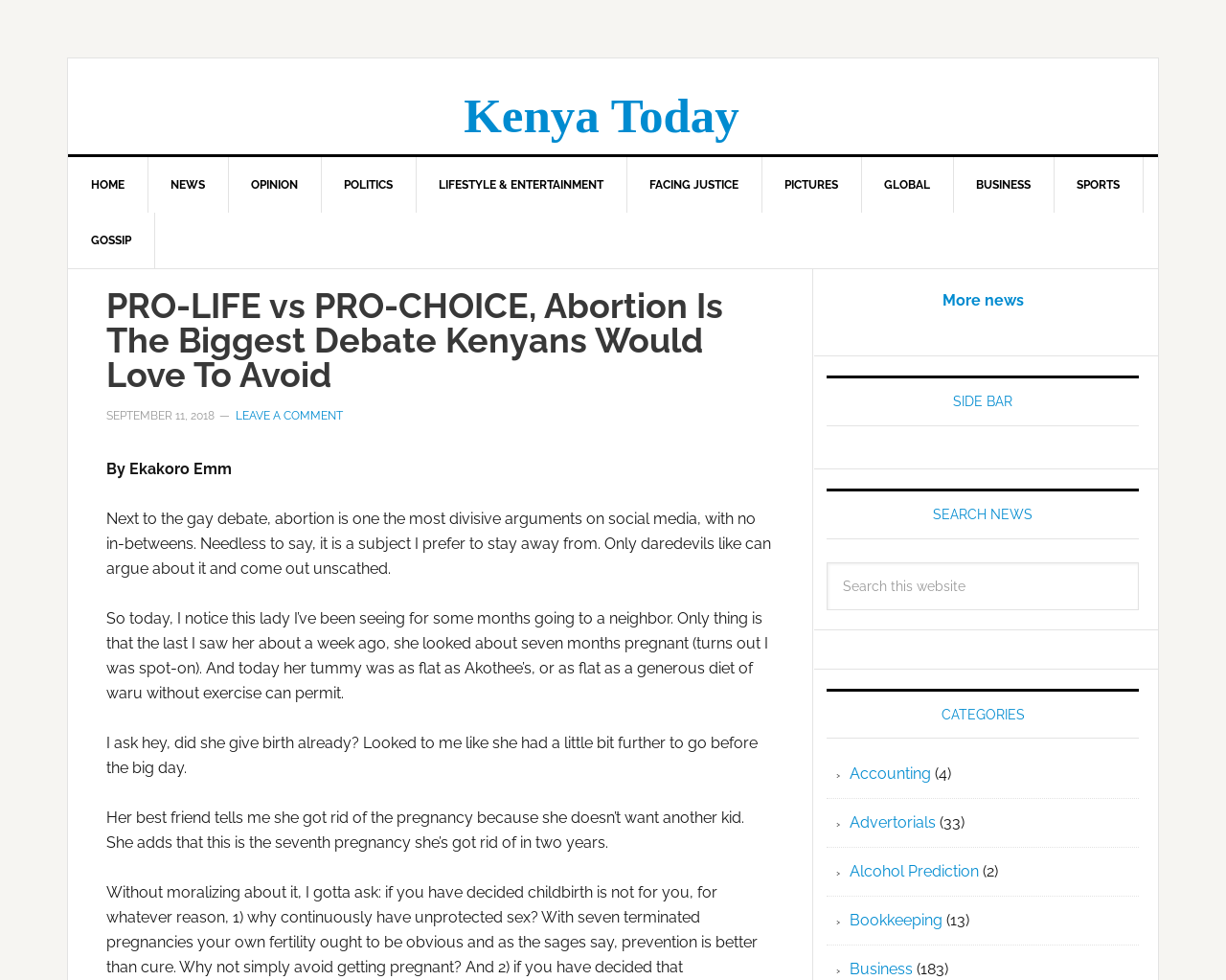Write an elaborate caption that captures the essence of the webpage.

This webpage appears to be a news article or opinion piece from a Kenyan online publication. At the top, there is a navigation bar with links to various sections of the website, including "HOME", "NEWS", "OPINION", "POLITICS", and more. Below the navigation bar, there is a header with the title "PRO-LIFE vs PRO-CHOICE, Abortion Is The Biggest Debate Kenyans Would Love To Avoid" and a timestamp indicating that the article was published on September 11, 2018.

The main content of the article is a personal anecdote about the author's encounter with a woman who had an abortion. The text is divided into several paragraphs, with the author sharing their thoughts and opinions on the topic of abortion. The article also includes a link to "LEAVE A COMMENT" at the bottom of the main content area.

To the right of the main content, there is a sidebar with several sections, including "SIDE BAR", "SEARCH NEWS", and "CATEGORIES". The "SEARCH NEWS" section has a search box and a "Search" button, allowing users to search for specific news articles on the website. The "CATEGORIES" section lists various categories, such as "Accounting", "Advertorials", and "Business", with the number of articles in each category indicated in parentheses.

At the bottom of the page, there is a link to "More news" and a section with links to other news articles or categories. Overall, the webpage has a simple and straightforward layout, with a focus on presenting the main article content and providing easy access to other sections of the website.